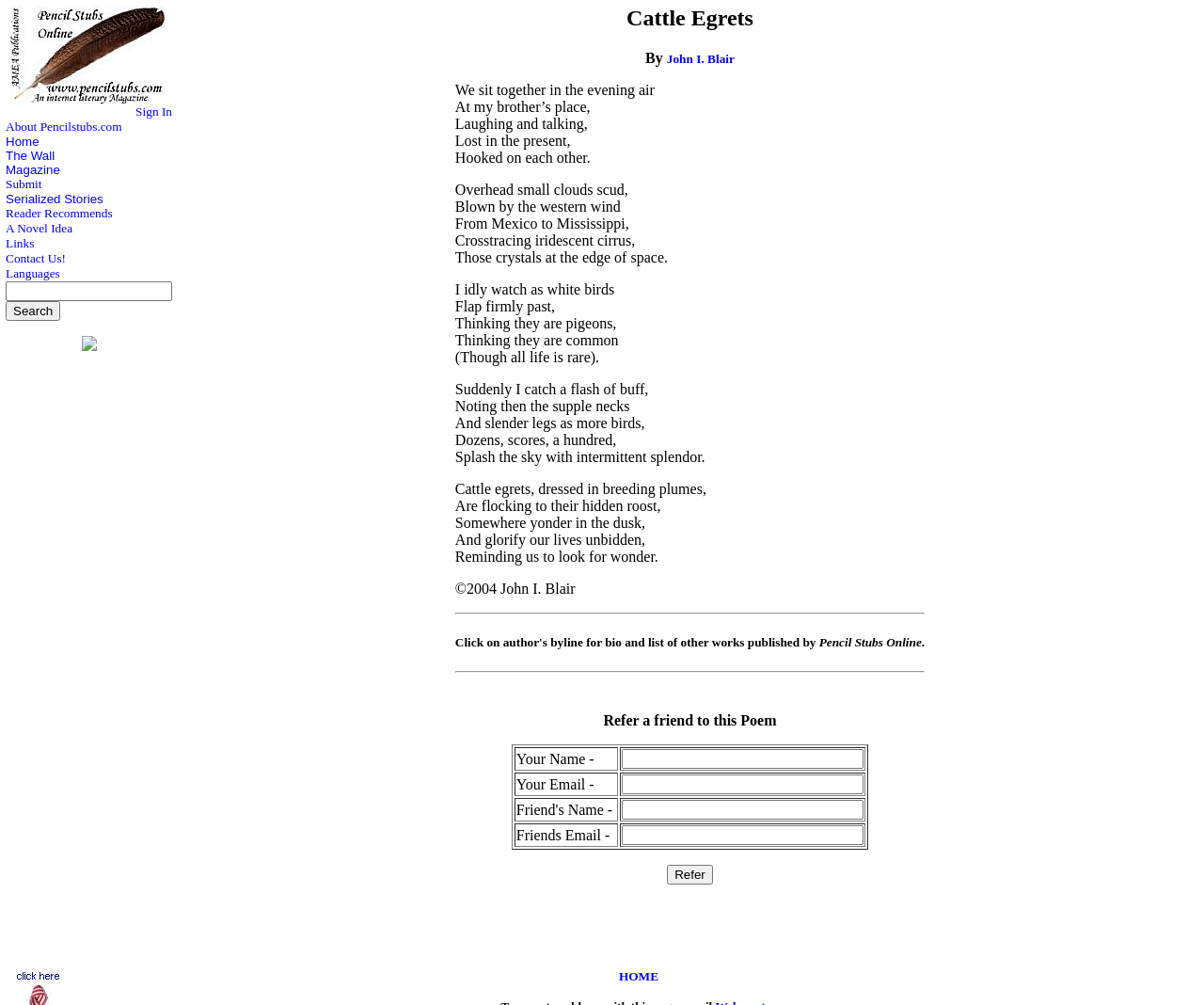Locate the bounding box coordinates of the area to click to fulfill this instruction: "Read the poem 'Cattle Egrets'". The bounding box should be presented as four float numbers between 0 and 1, in the order [left, top, right, bottom].

[0.148, 0.002, 0.998, 0.916]